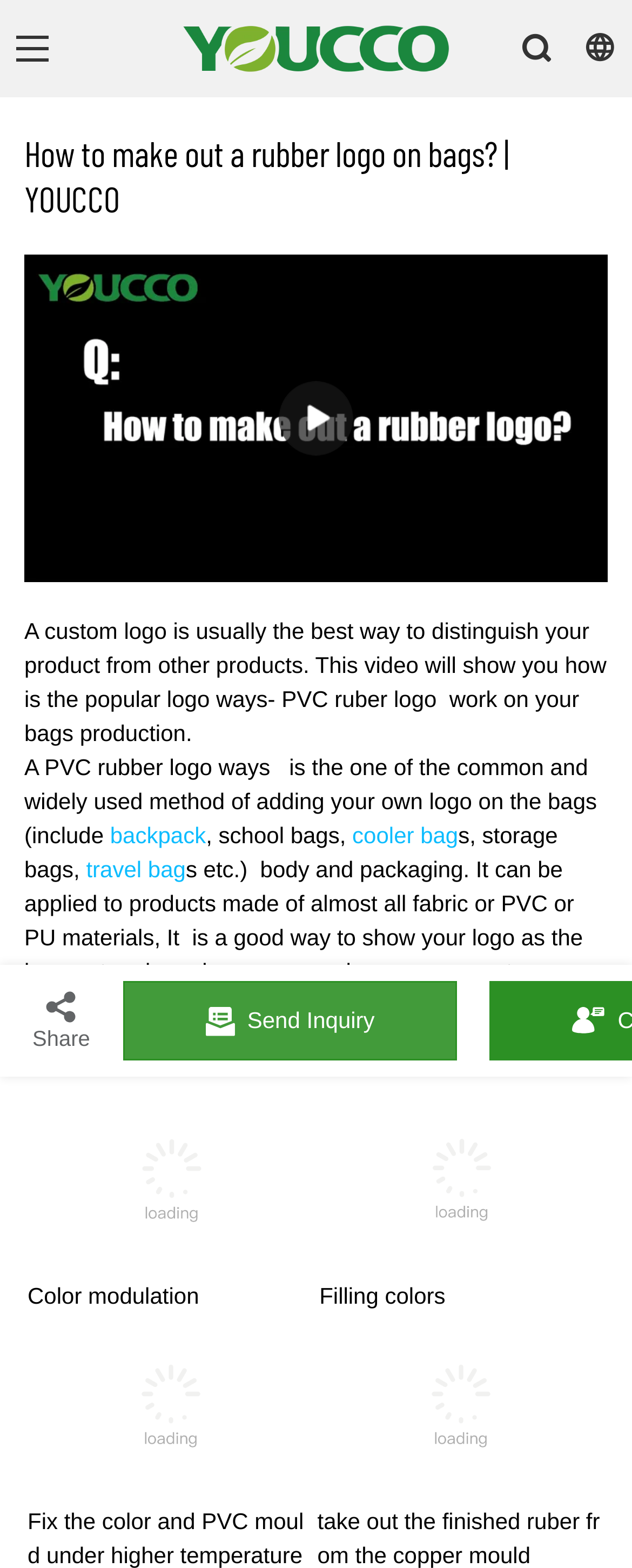What is the purpose of a custom logo?
Examine the image and provide an in-depth answer to the question.

According to the webpage, a custom logo is usually the best way to distinguish your product from other products, which implies that the purpose of a custom logo is to differentiate one's product from others.